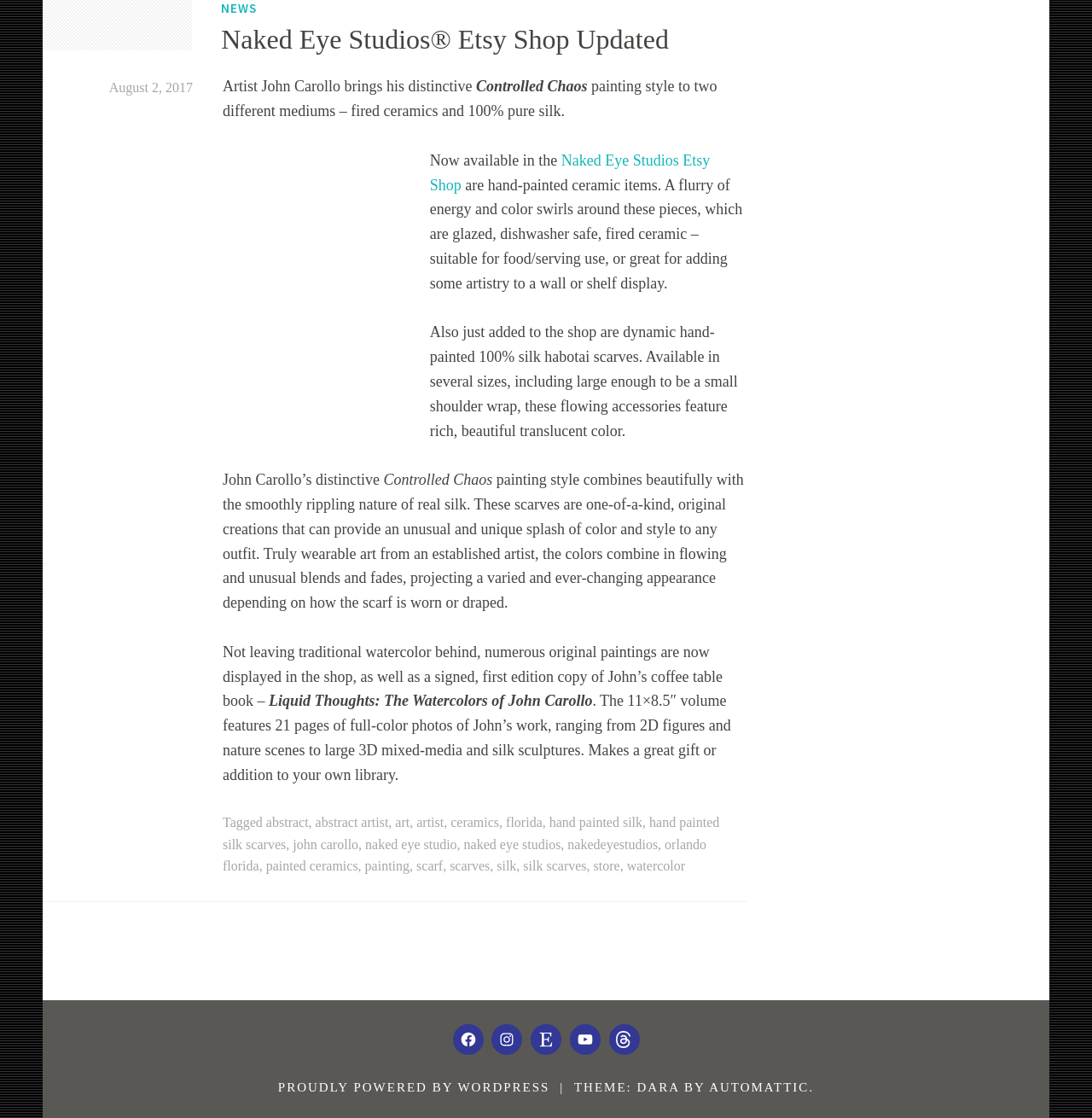Please find the bounding box coordinates of the element that needs to be clicked to perform the following instruction: "Click the link to visit the Etsy shop". The bounding box coordinates should be four float numbers between 0 and 1, represented as [left, top, right, bottom].

[0.394, 0.136, 0.65, 0.173]